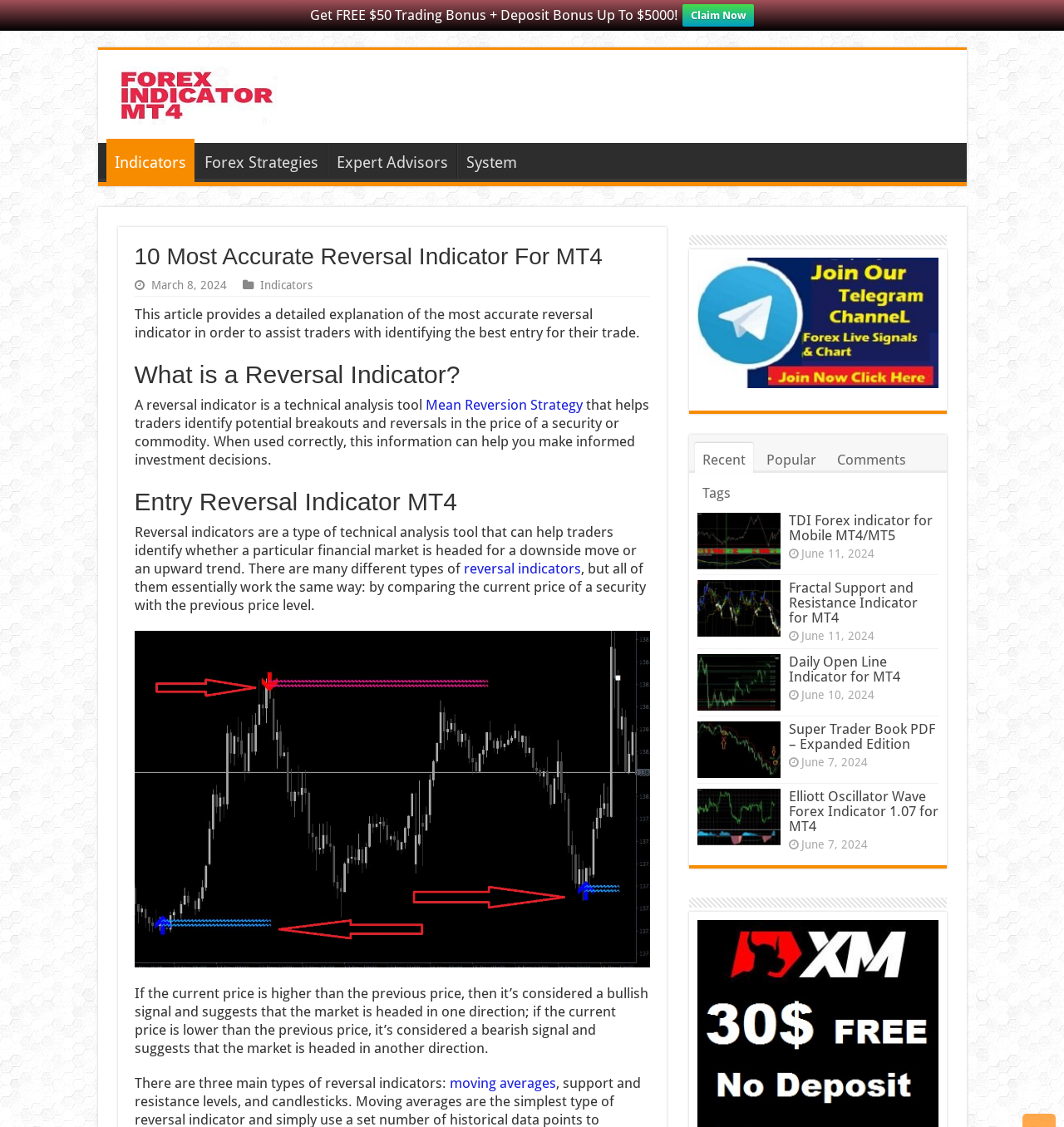Find the bounding box coordinates for the area that must be clicked to perform this action: "Explore the TDI Forex indicator for Mobile MT4/MT5".

[0.741, 0.454, 0.876, 0.482]